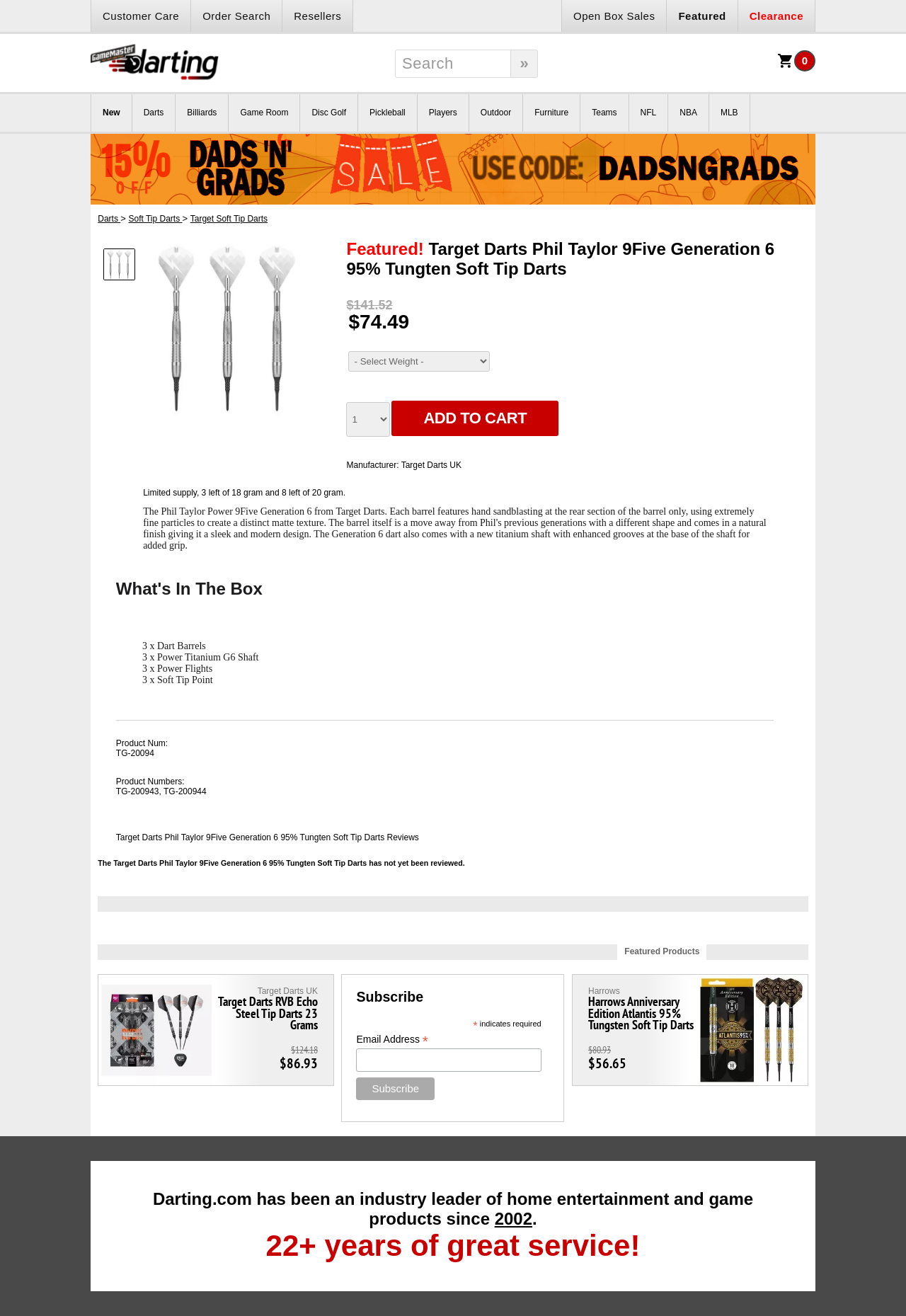Determine the bounding box coordinates of the area to click in order to meet this instruction: "Select a weight option".

[0.385, 0.267, 0.541, 0.282]